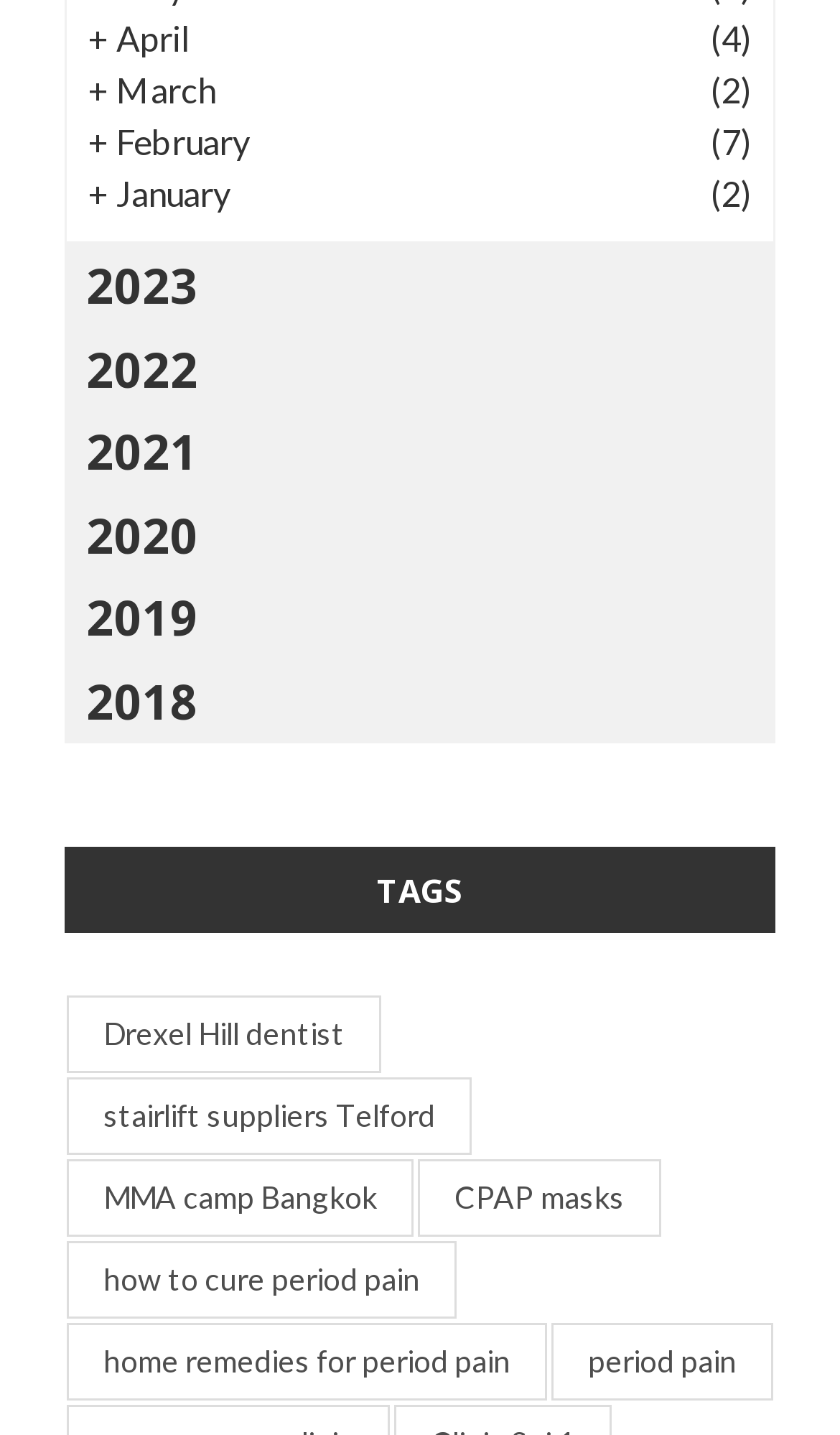Identify the bounding box for the UI element described as: "home remedies for period pain". Ensure the coordinates are four float numbers between 0 and 1, formatted as [left, top, right, bottom].

[0.079, 0.921, 0.651, 0.975]